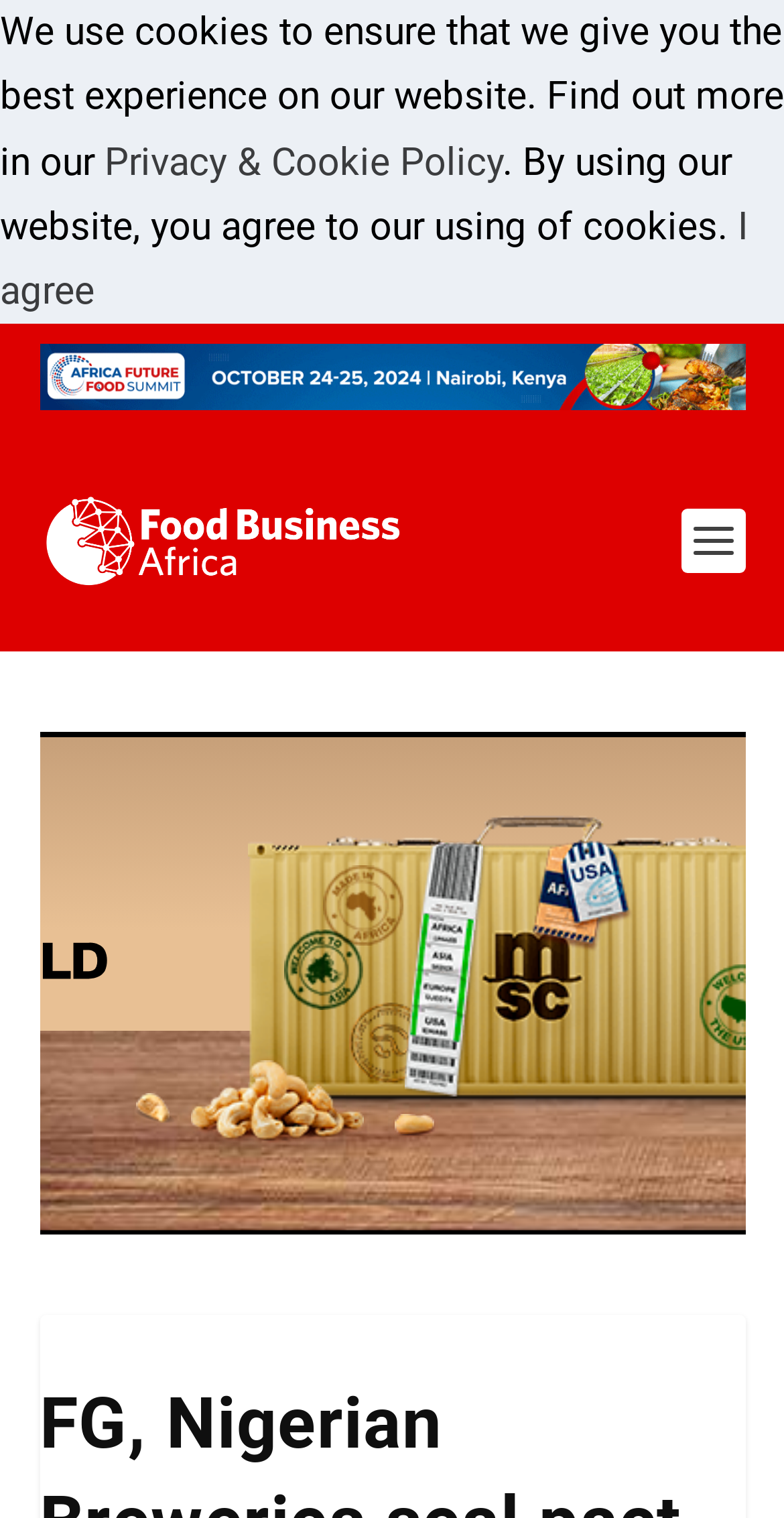Extract the primary headline from the webpage and present its text.

FG, Nigerian Breweries seal pact on hybrid sorghum